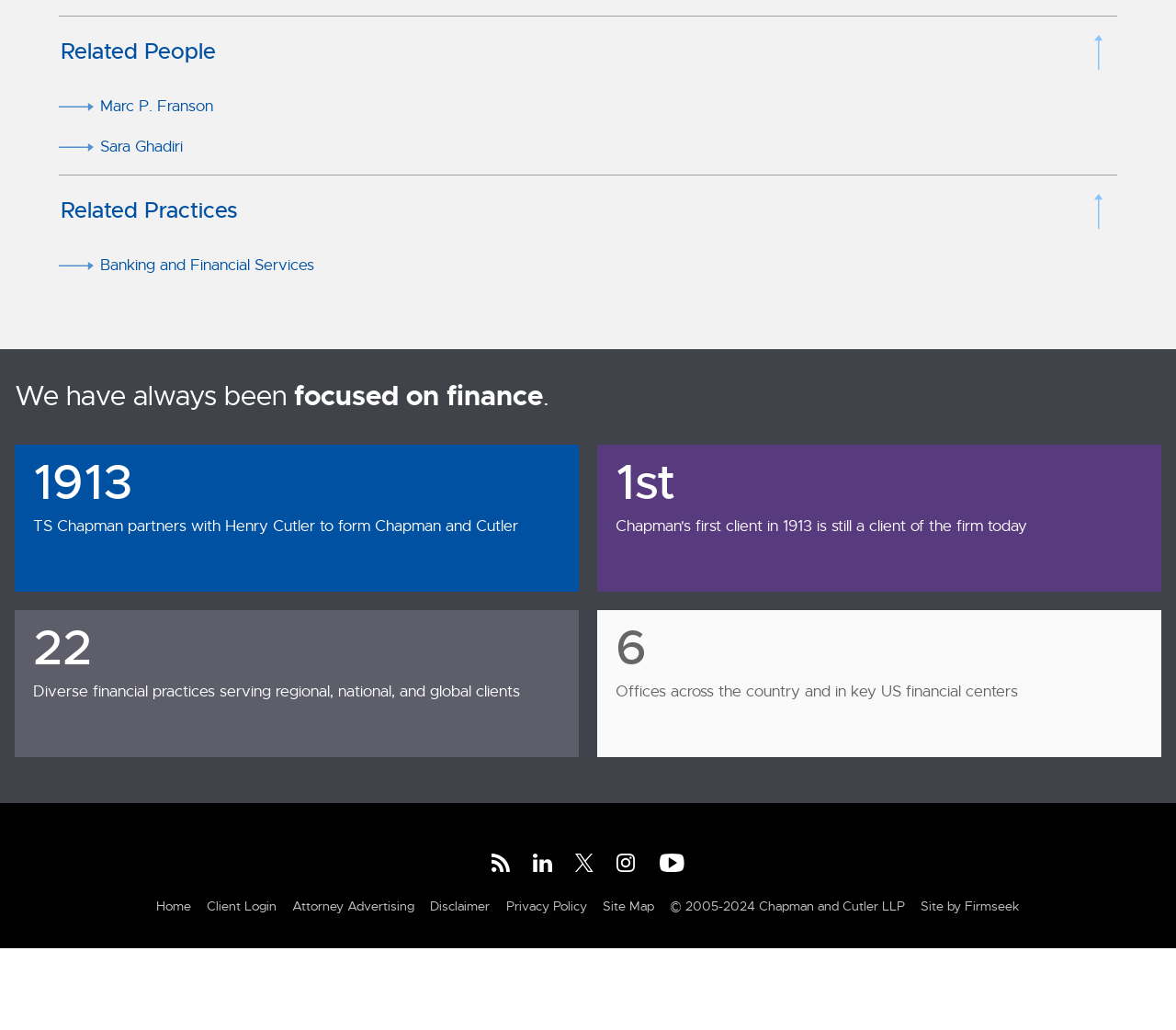Kindly respond to the following question with a single word or a brief phrase: 
What is the focus of the law firm?

Finance